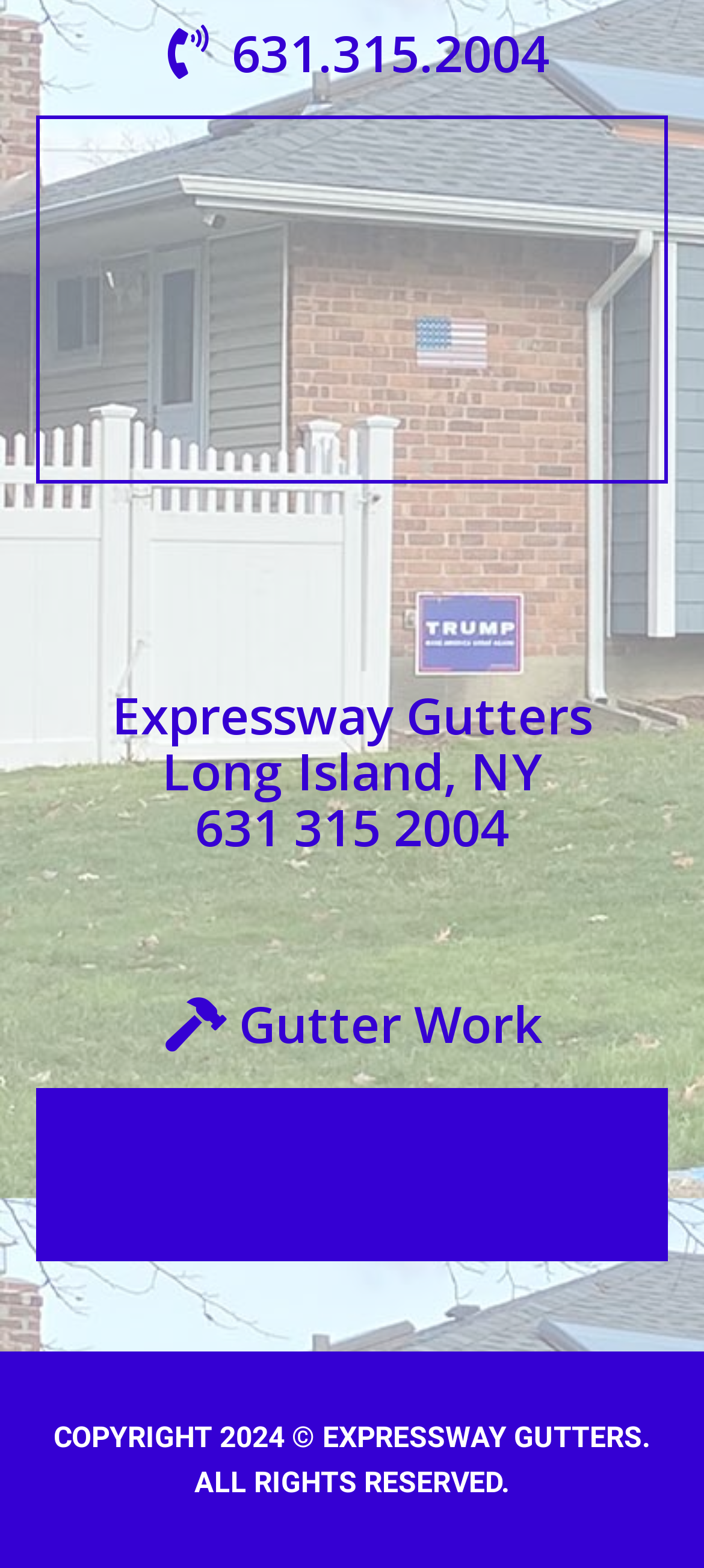Show the bounding box coordinates of the region that should be clicked to follow the instruction: "Check out Gutter Work."

[0.051, 0.636, 0.949, 0.671]